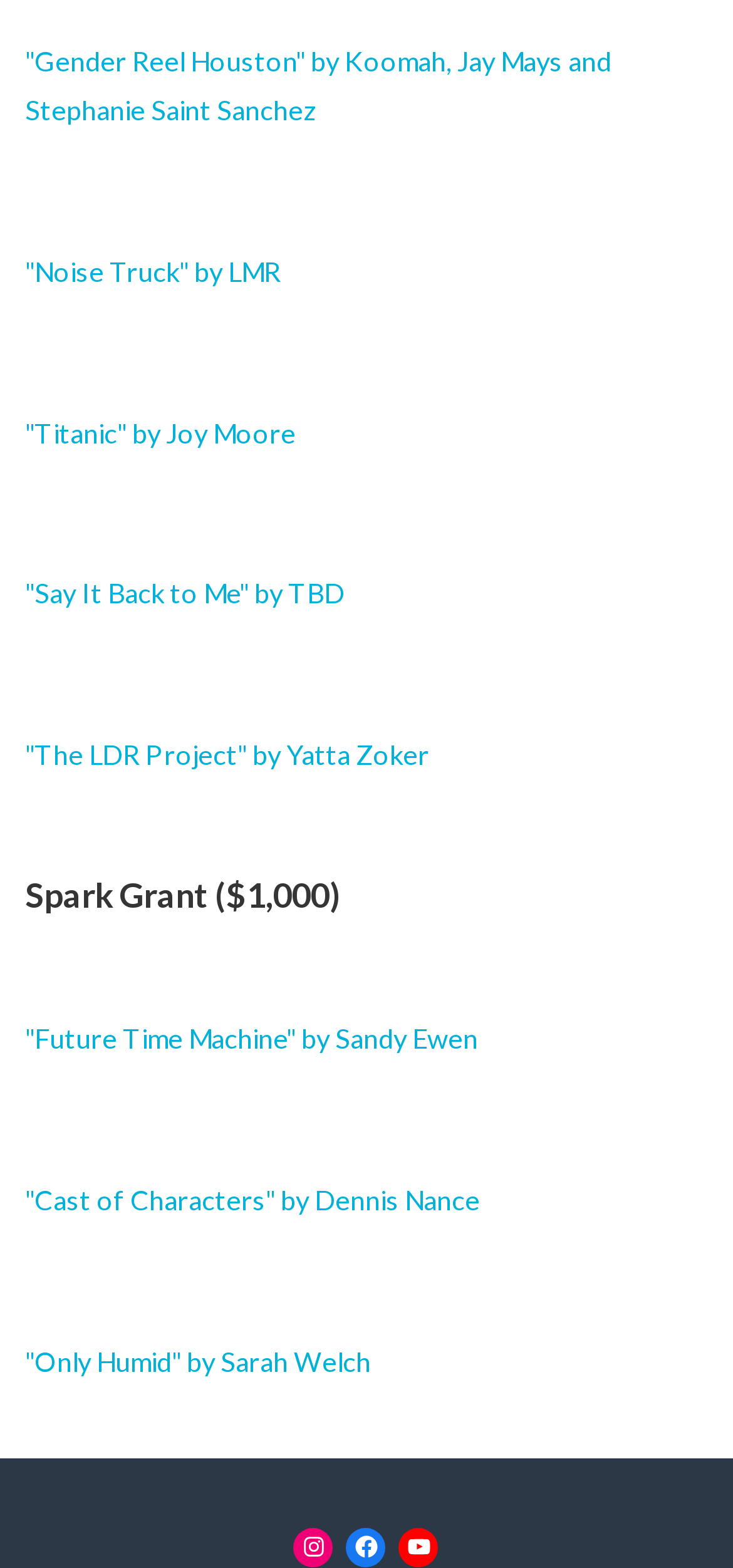Locate the bounding box coordinates of the clickable region to complete the following instruction: "select the 'Preferences' checkbox."

None